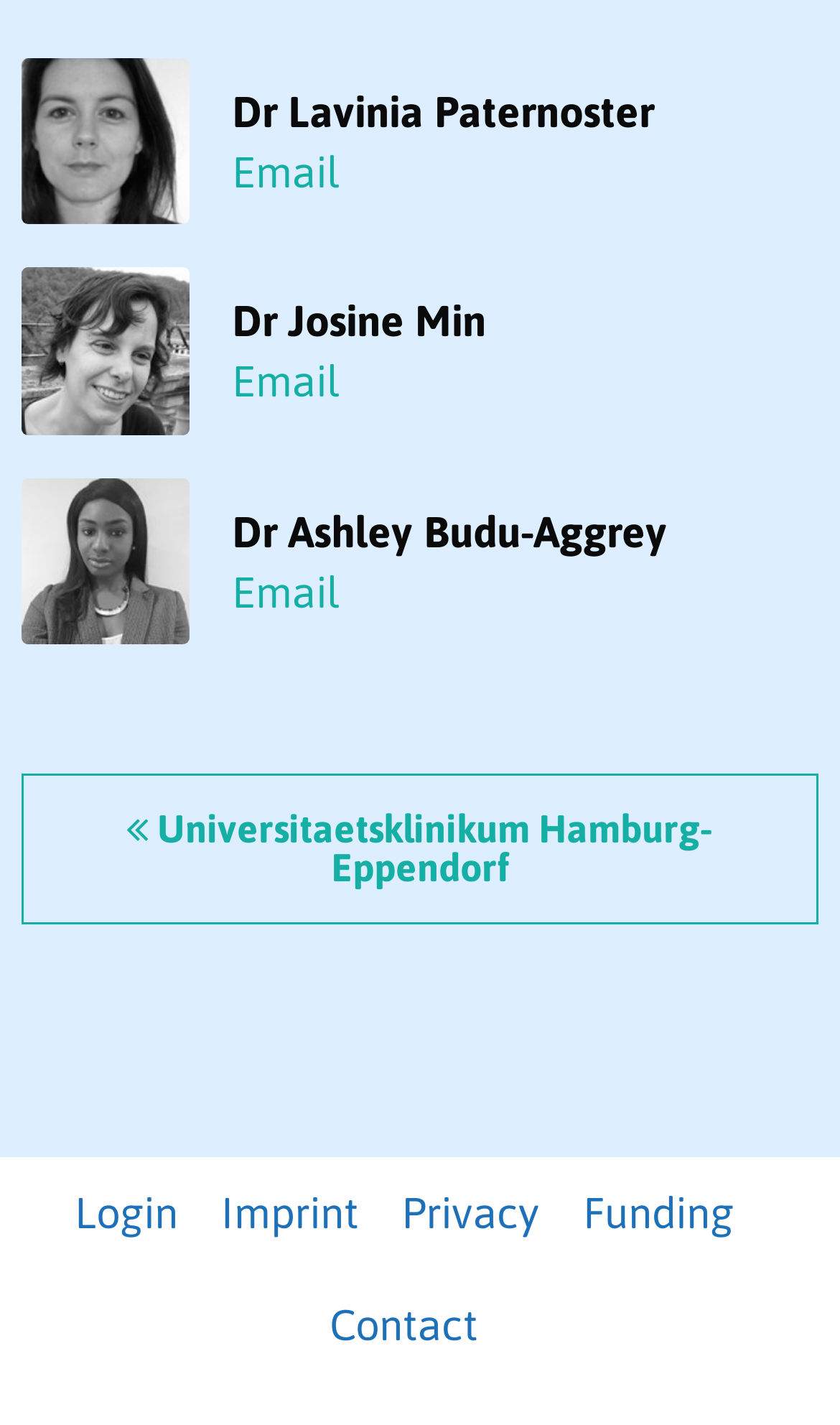Provide the bounding box coordinates of the HTML element this sentence describes: "Universitaetsklinikum Hamburg-Eppendorf". The bounding box coordinates consist of four float numbers between 0 and 1, i.e., [left, top, right, bottom].

[0.026, 0.544, 0.974, 0.649]